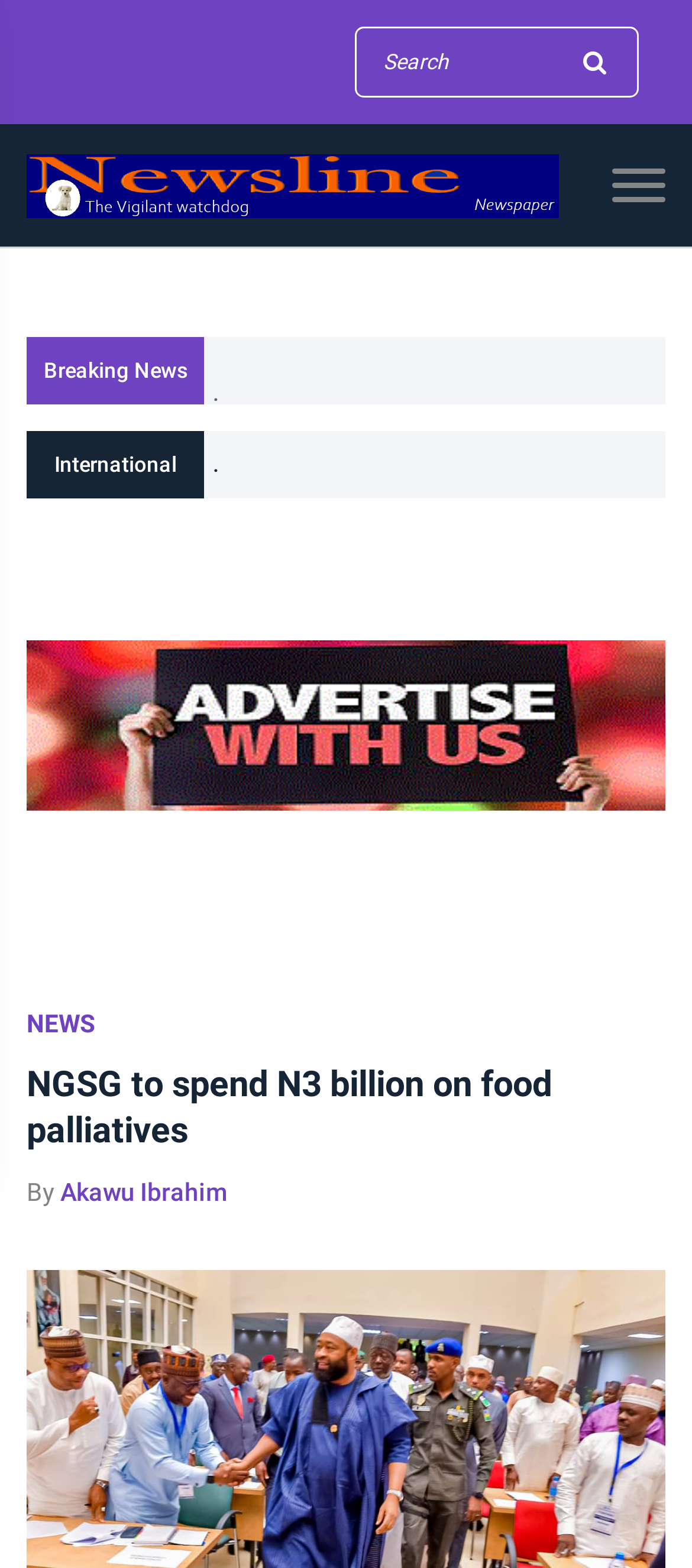Locate the bounding box coordinates of the element I should click to achieve the following instruction: "Read breaking news".

[0.063, 0.229, 0.271, 0.244]